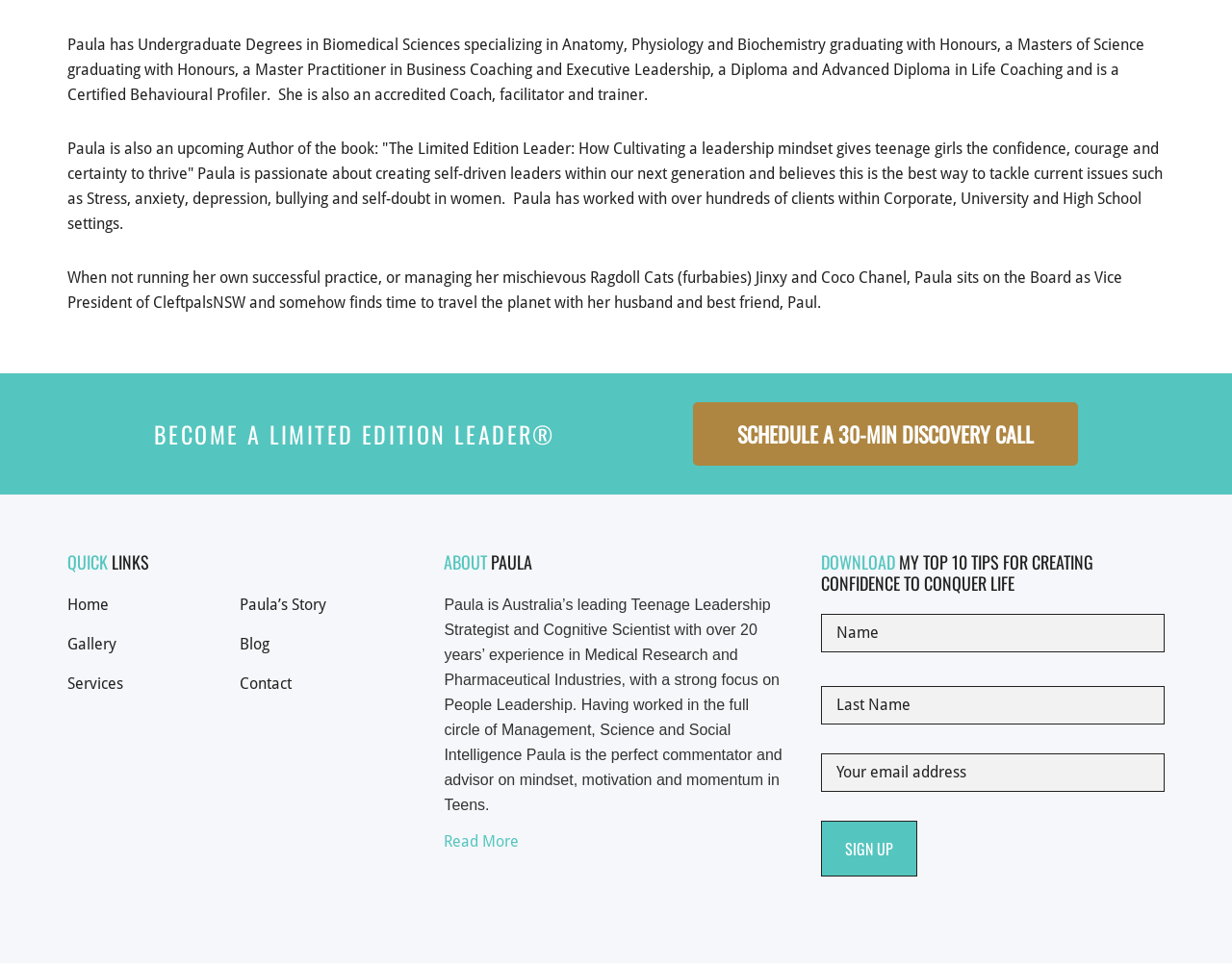What can be downloaded from this webpage?
Please answer the question as detailed as possible based on the image.

In the section with the heading 'DOWNLOAD MY TOP 10 TIPS FOR CREATING CONFIDENCE TO CONQUER LIFE', there is a form to input name, last name, and email address, and a 'Sign up' button. This suggests that visitors can download Paula's top 10 tips for creating confidence to conquer life by filling out the form.